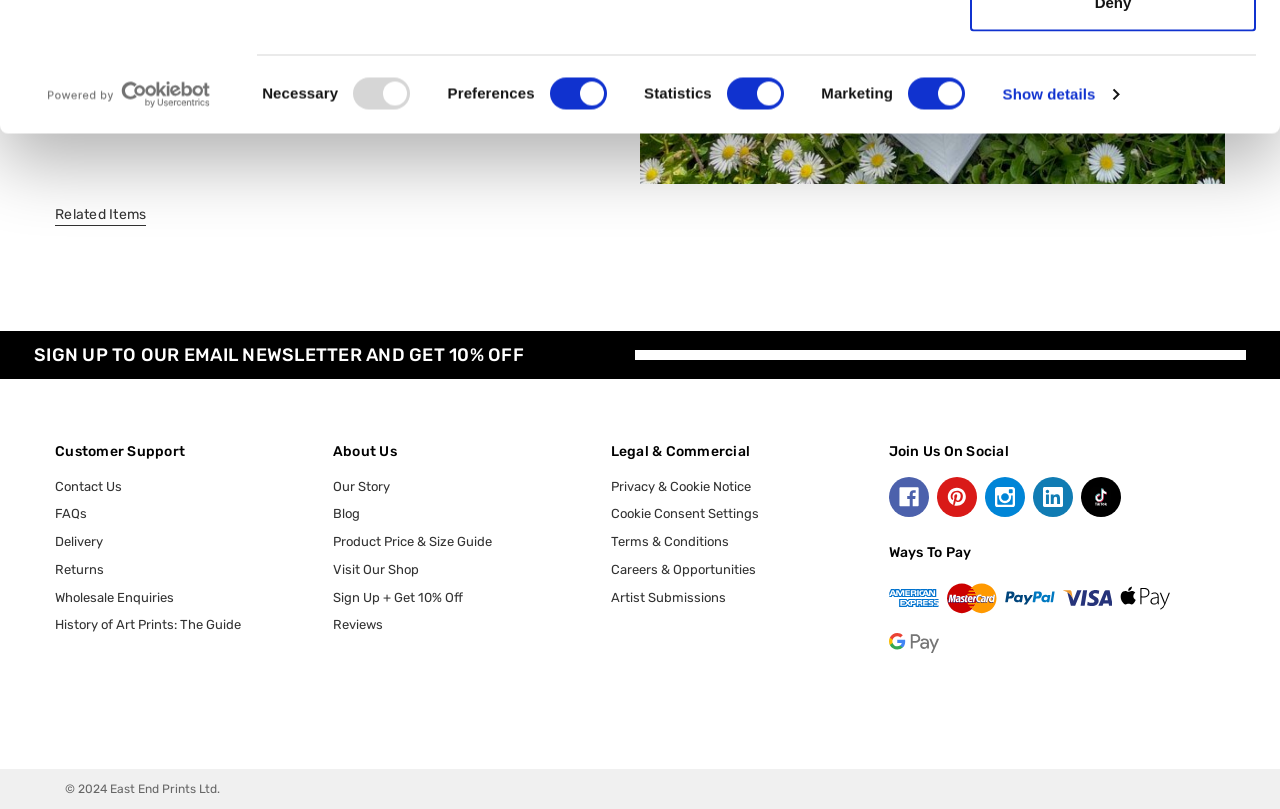Provide a single word or phrase answer to the question: 
What is the title of the 'SIGN UP TO OUR EMAIL NEWSLETTER AND GET 10% OFF' section?

heading